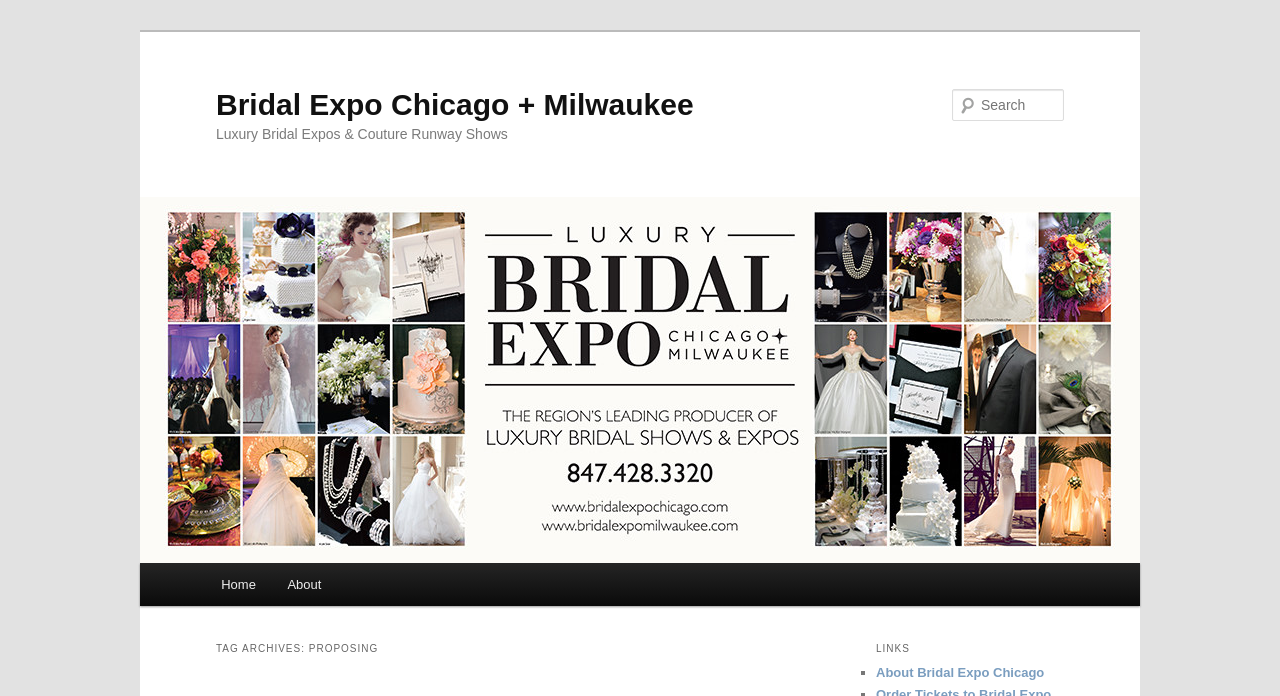What is the text on the top-left corner of the webpage?
Based on the image content, provide your answer in one word or a short phrase.

Skip to primary content